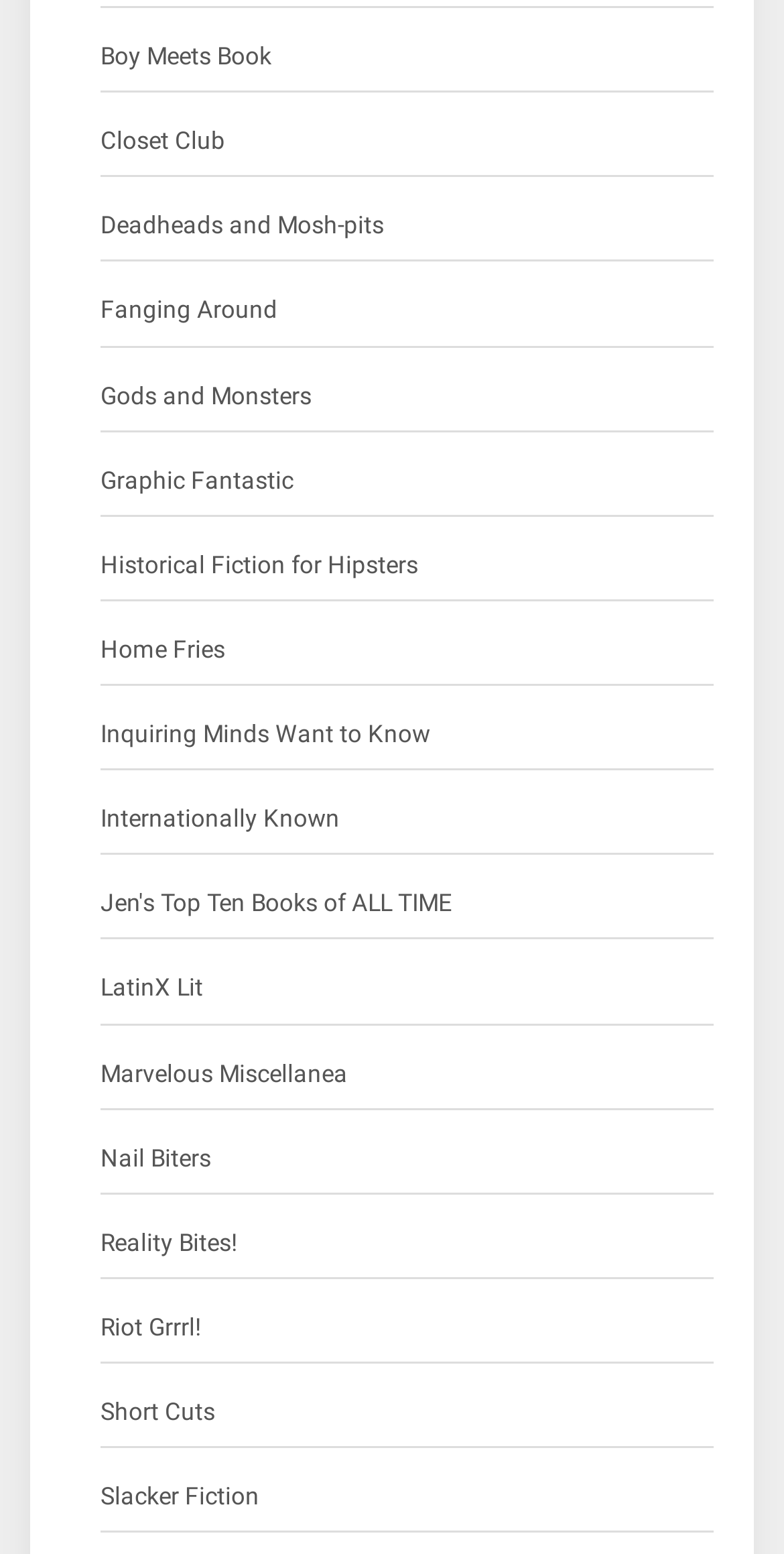Locate the bounding box coordinates of the clickable region necessary to complete the following instruction: "Click on 'Boy Meets Book'". Provide the coordinates in the format of four float numbers between 0 and 1, i.e., [left, top, right, bottom].

[0.128, 0.023, 0.346, 0.051]